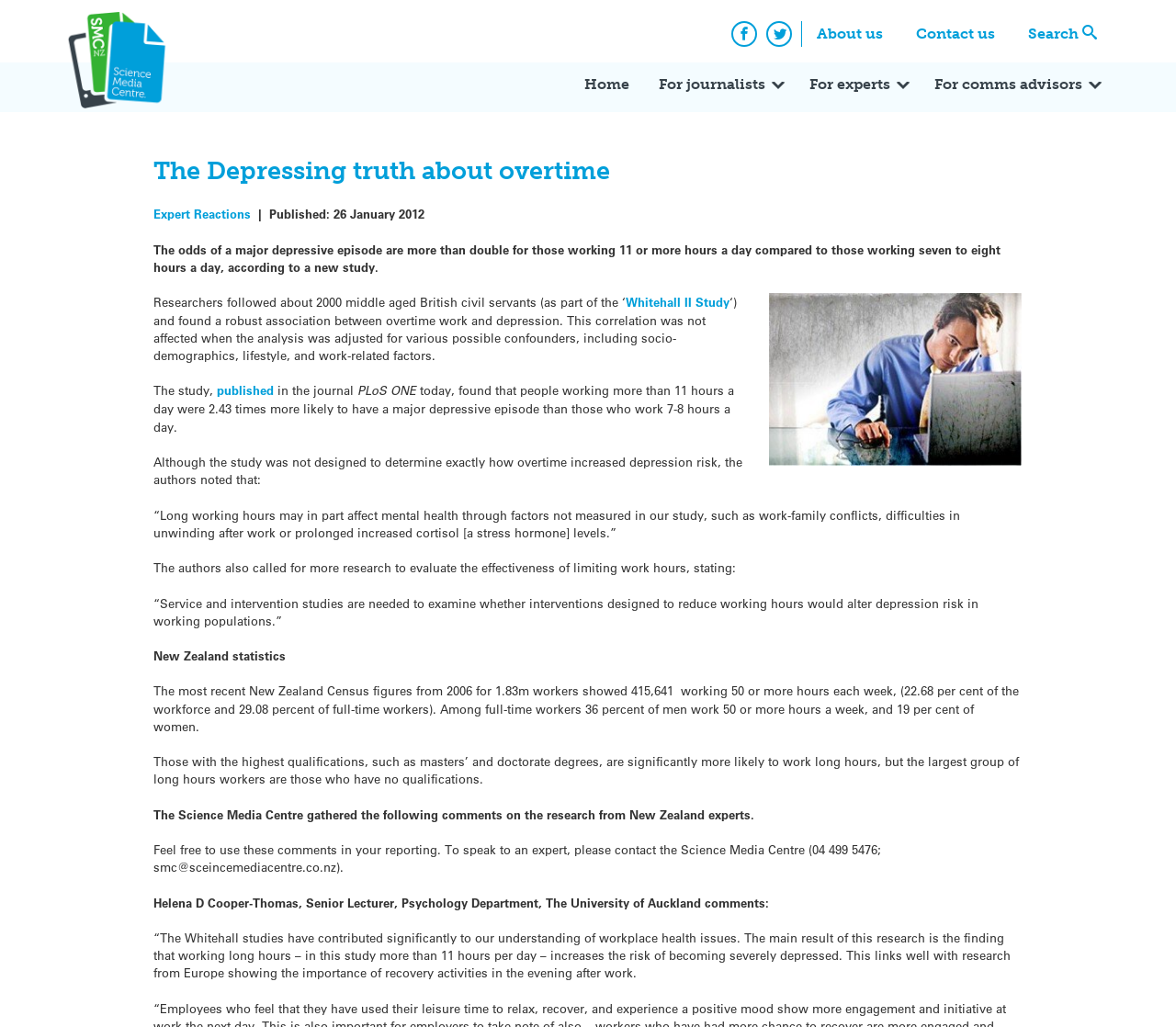What is the name of the study mentioned in the article?
Based on the visual, give a brief answer using one word or a short phrase.

Whitehall II Study